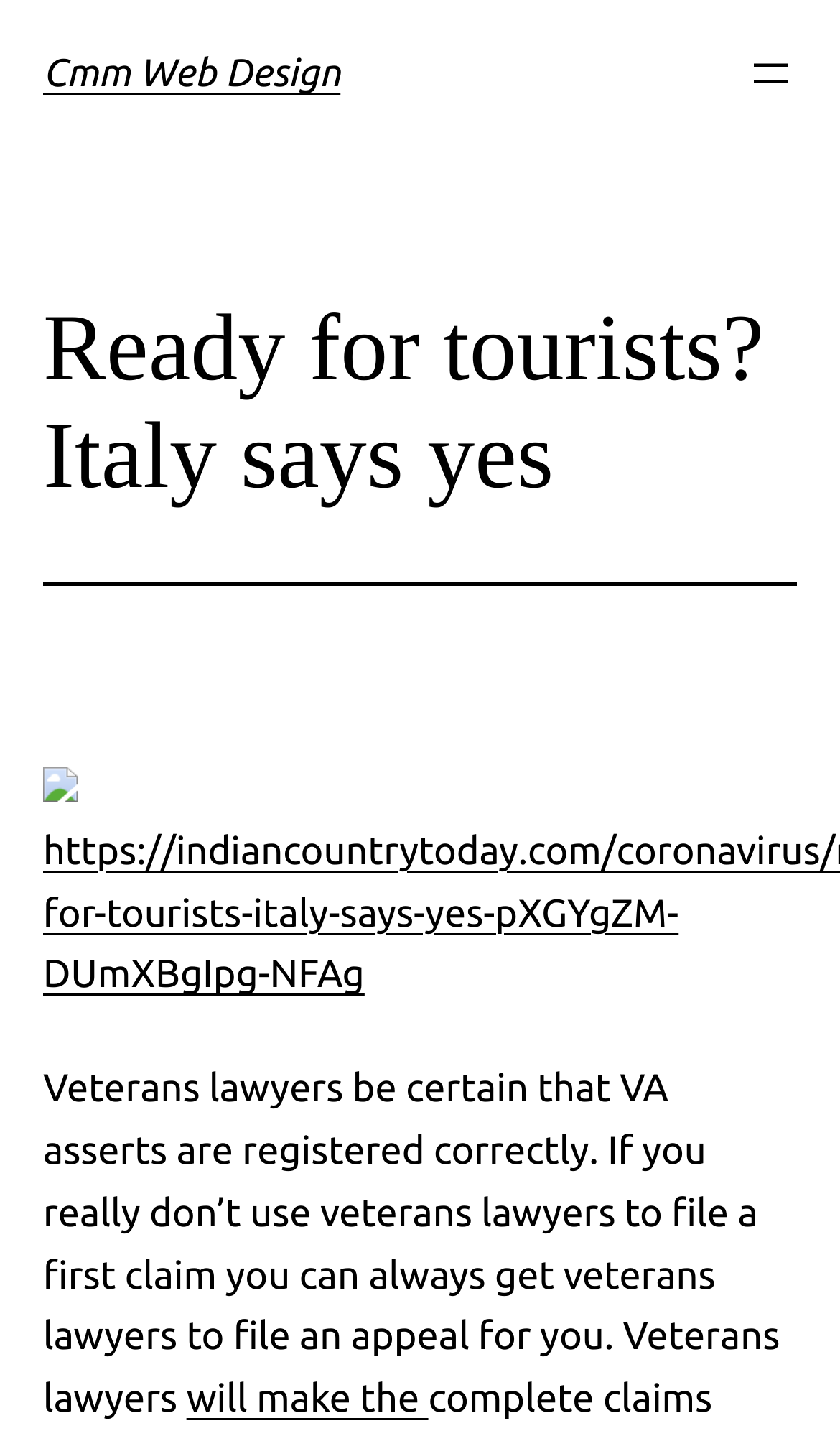Please find and provide the title of the webpage.

Cmm Web Design